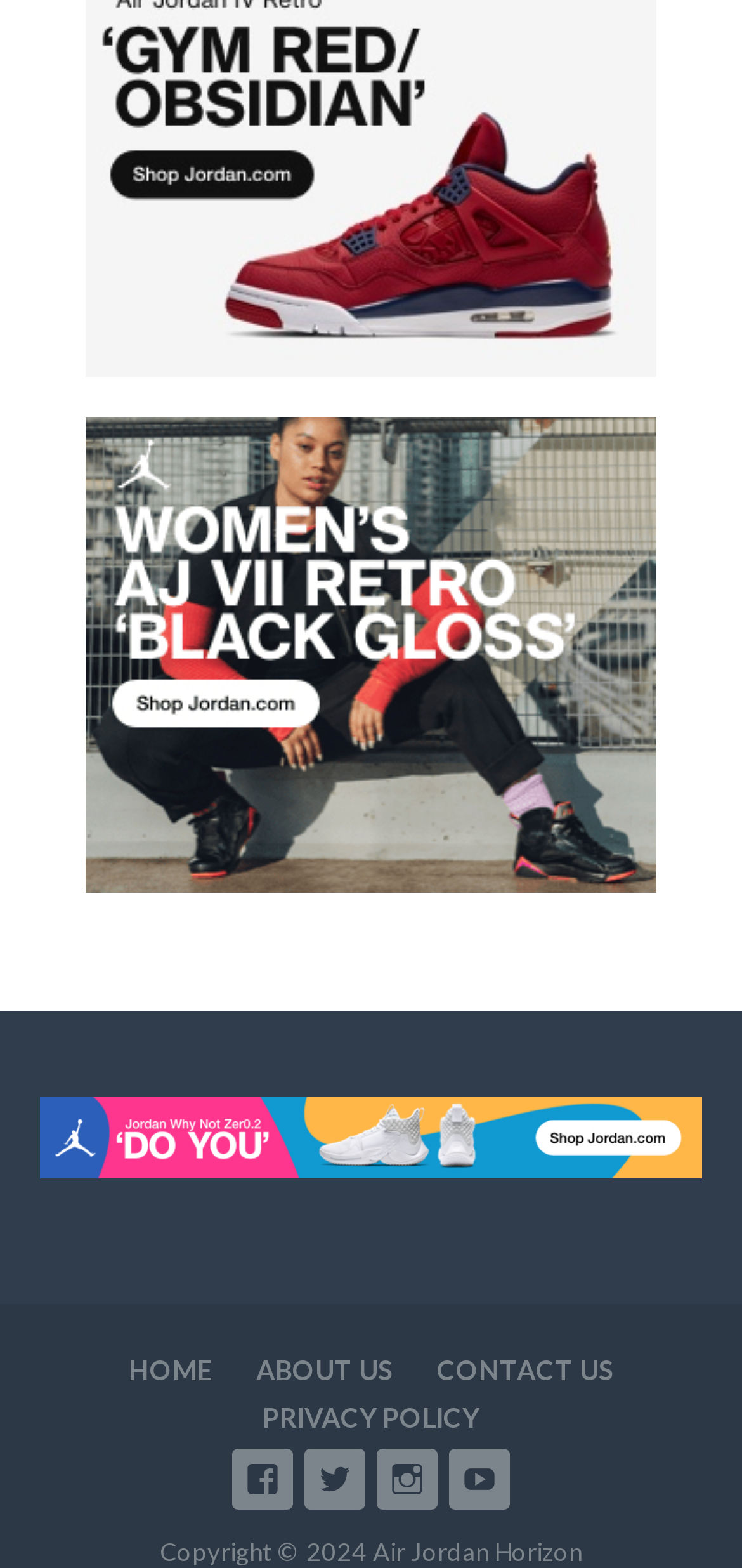Please identify the bounding box coordinates of the clickable area that will allow you to execute the instruction: "view about us".

[0.345, 0.863, 0.529, 0.883]